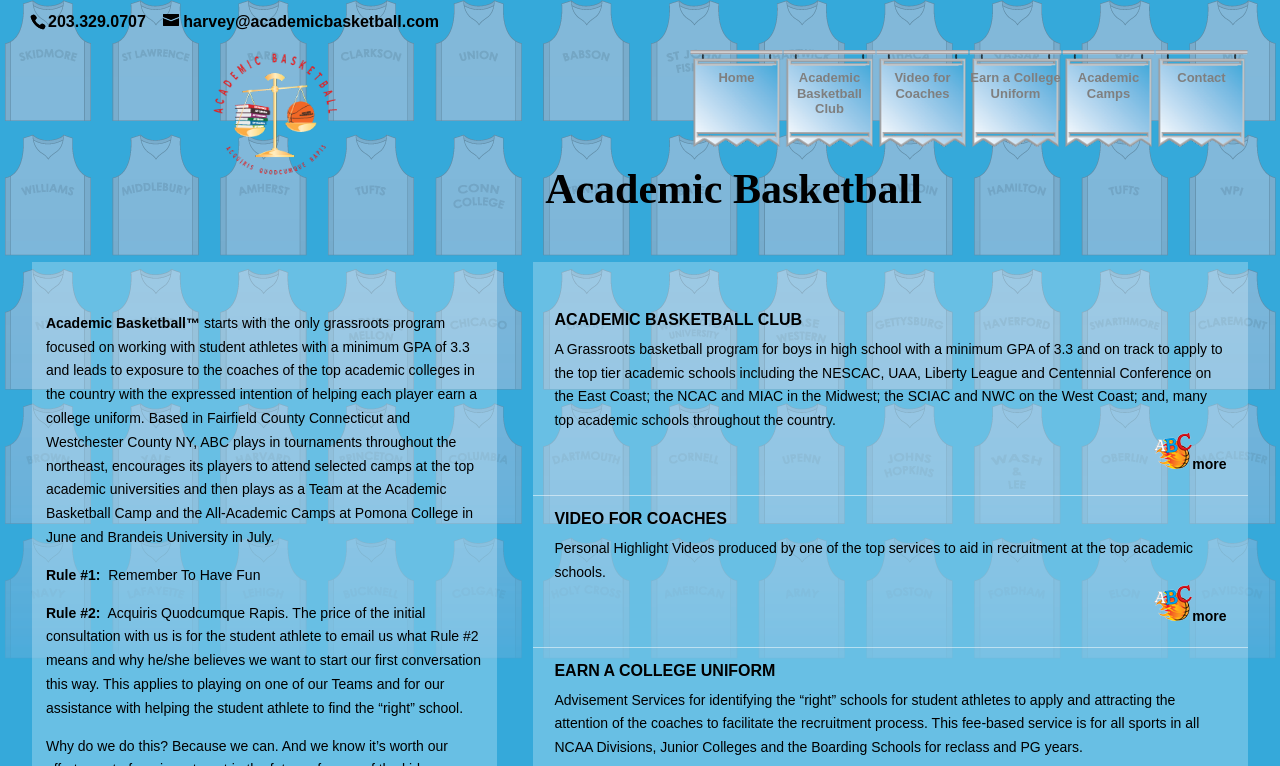What is the location of Academic Basketball Club?
Answer the question with a single word or phrase, referring to the image.

Fairfield County CT and Westchester County NY